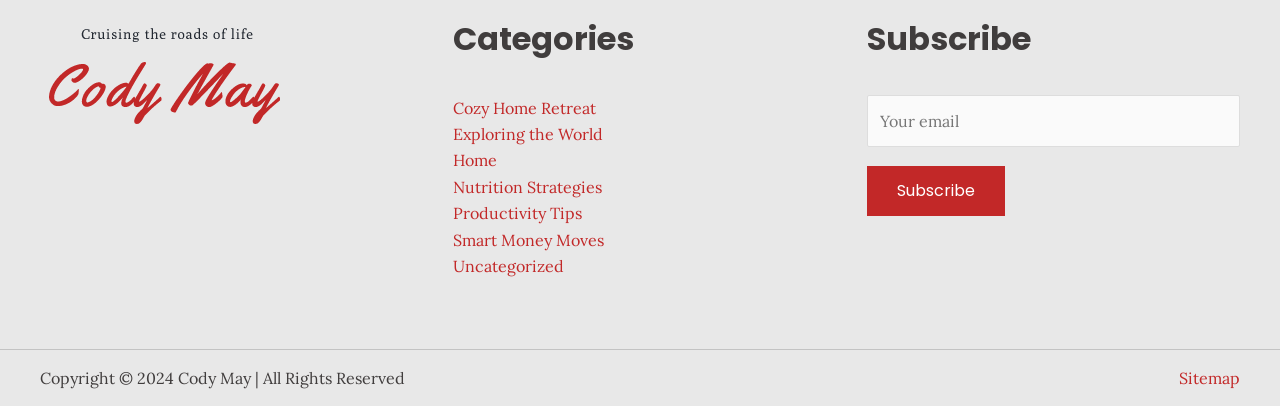Please identify the coordinates of the bounding box for the clickable region that will accomplish this instruction: "Subscribe with your email".

[0.677, 0.233, 0.969, 0.362]